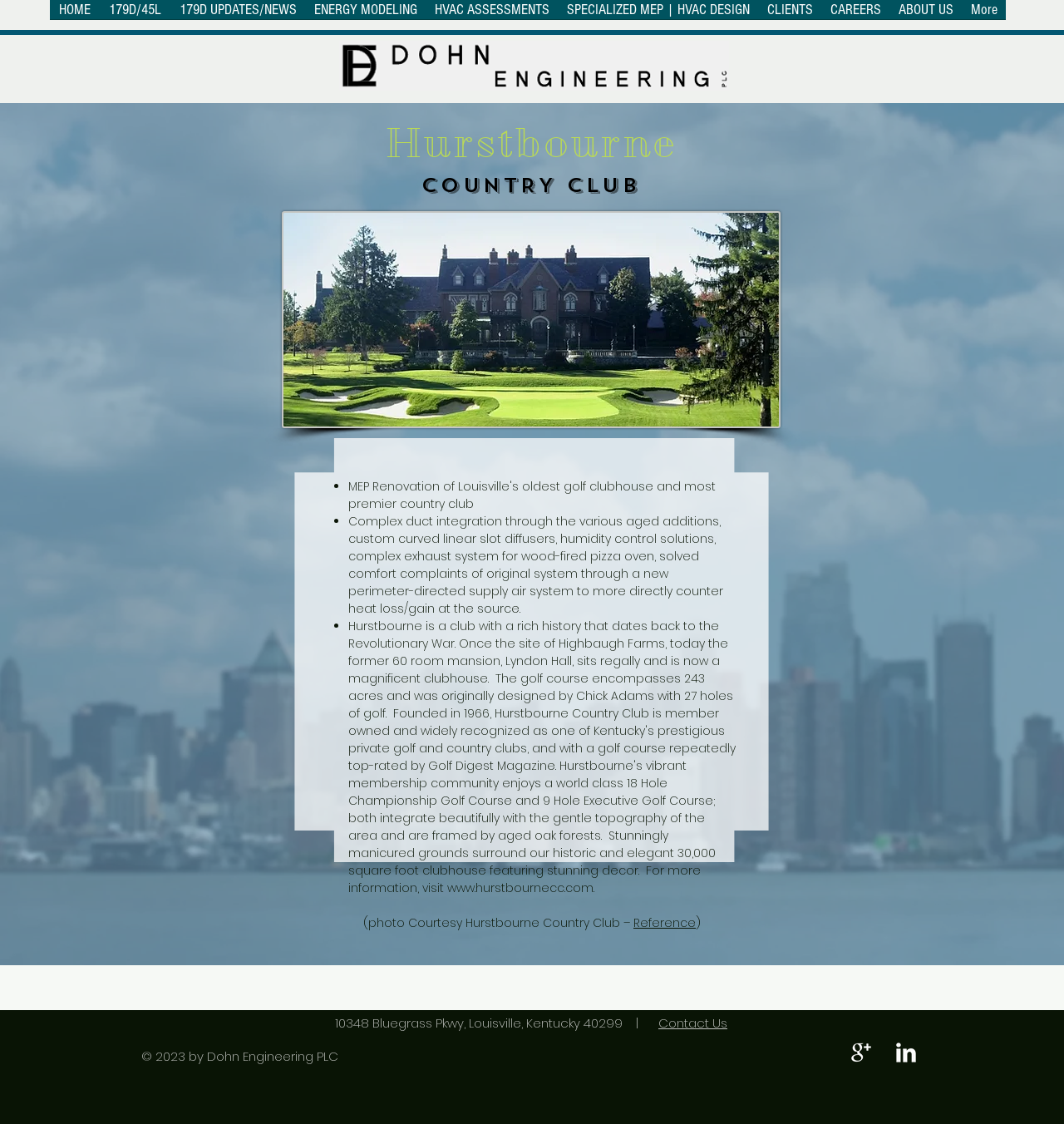Please mark the bounding box coordinates of the area that should be clicked to carry out the instruction: "View the ABOUT US page".

[0.836, 0.0, 0.904, 0.027]